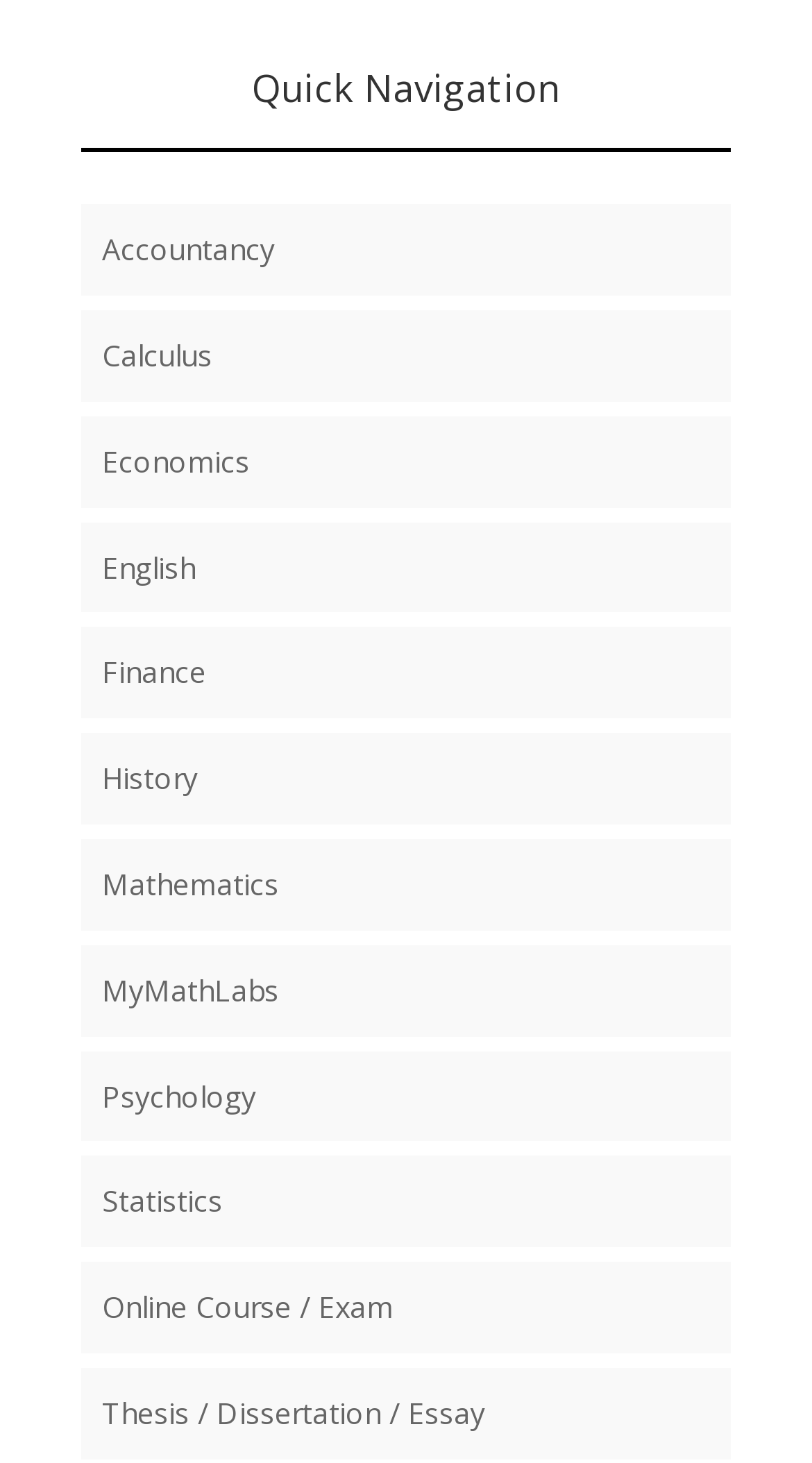Please provide a comprehensive answer to the question based on the screenshot: How many links are there under 'Quick Navigation'?

I counted the number of links under the 'Quick Navigation' heading, which are 'Accountancy', 'Calculus', 'Economics', 'English', 'Finance', 'History', 'Mathematics', 'MyMathLabs', 'Psychology', 'Statistics', 'Online Course / Exam', and 'Thesis / Dissertation / Essay'. There are 12 links in total.